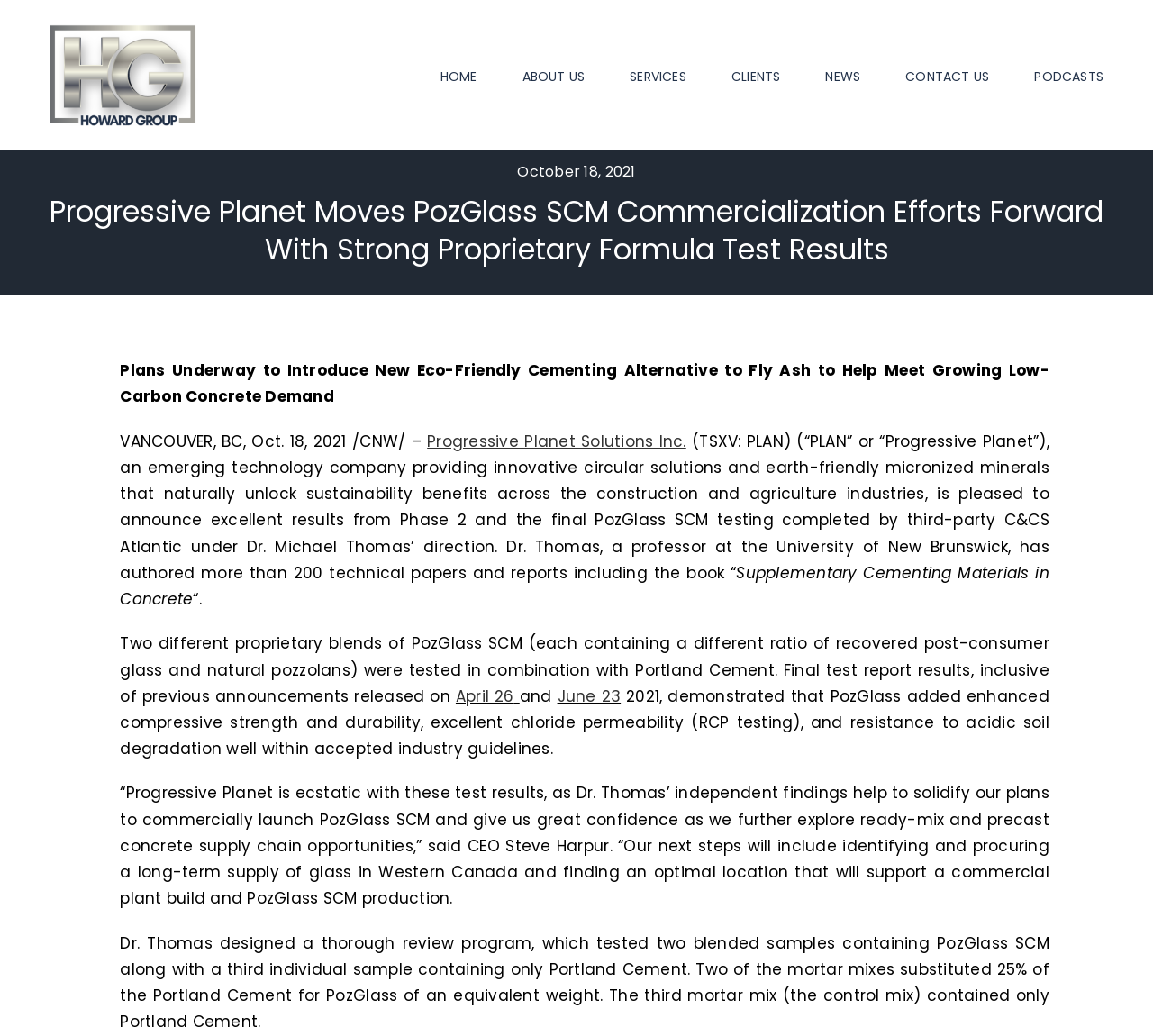What is the title of the news article? Using the information from the screenshot, answer with a single word or phrase.

Progressive Planet Moves PozGlass SCM Commercialization Efforts Forward With Strong Proprietary Formula Test Results